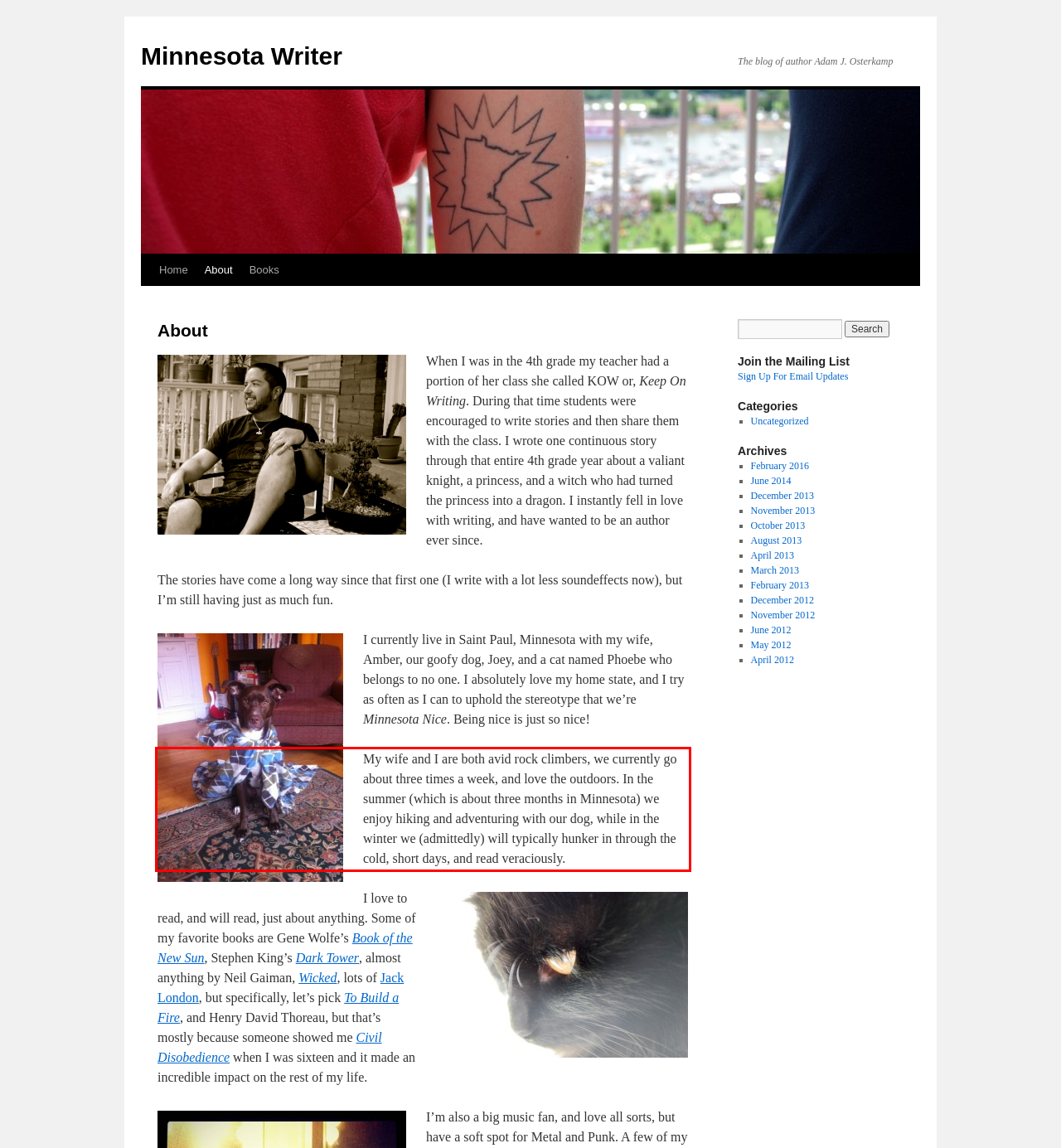Inspect the webpage screenshot that has a red bounding box and use OCR technology to read and display the text inside the red bounding box.

My wife and I are both avid rock climbers, we currently go about three times a week, and love the outdoors. In the summer (which is about three months in Minnesota) we enjoy hiking and adventuring with our dog, while in the winter we (admittedly) will typically hunker in through the cold, short days, and read veraciously.